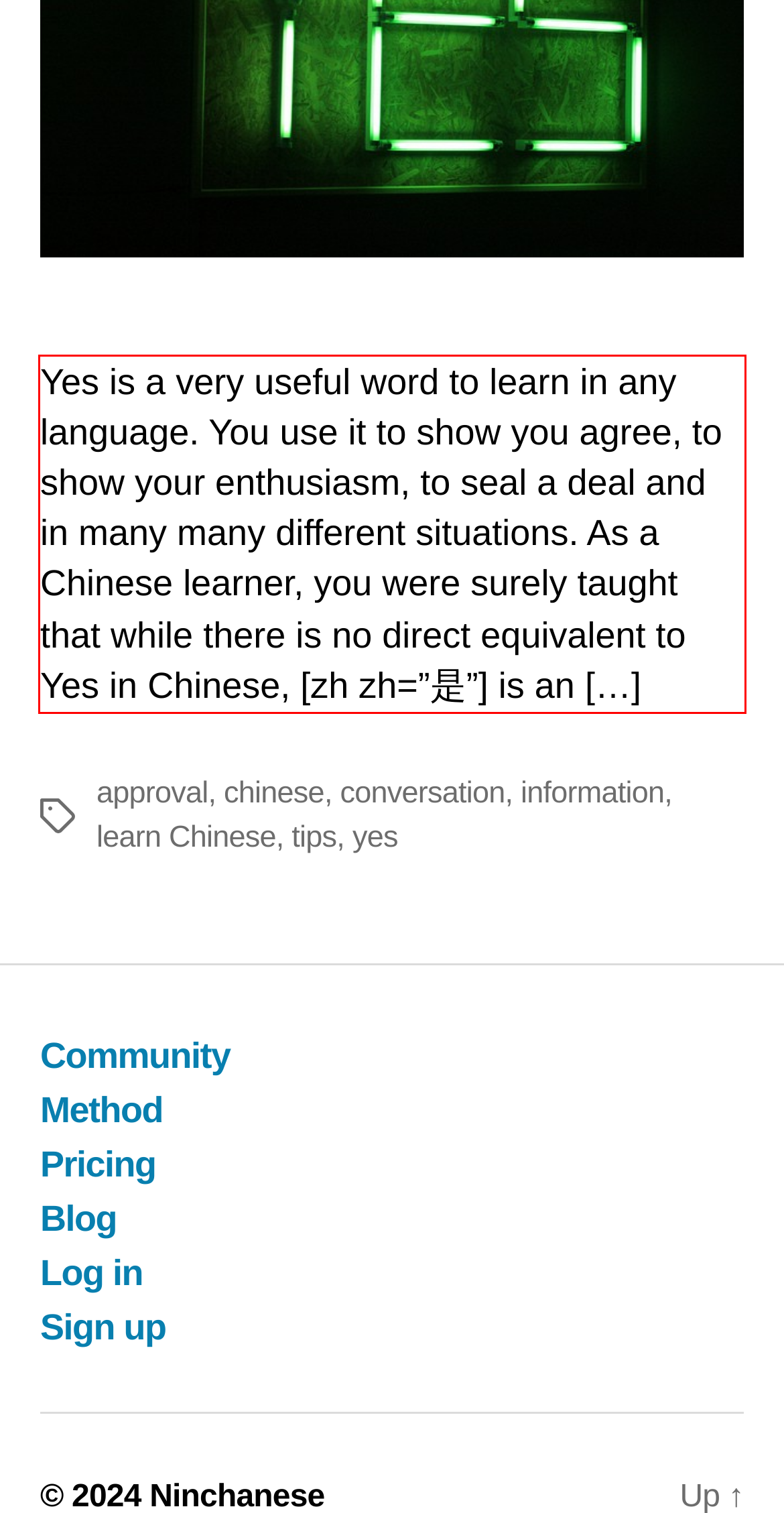Inspect the webpage screenshot that has a red bounding box and use OCR technology to read and display the text inside the red bounding box.

Yes is a very useful word to learn in any language. You use it to show you agree, to show your enthusiasm, to seal a deal and in many many different situations. As a Chinese learner, you were surely taught that while there is no direct equivalent to Yes in Chinese, [zh zh=”是”] is an […]